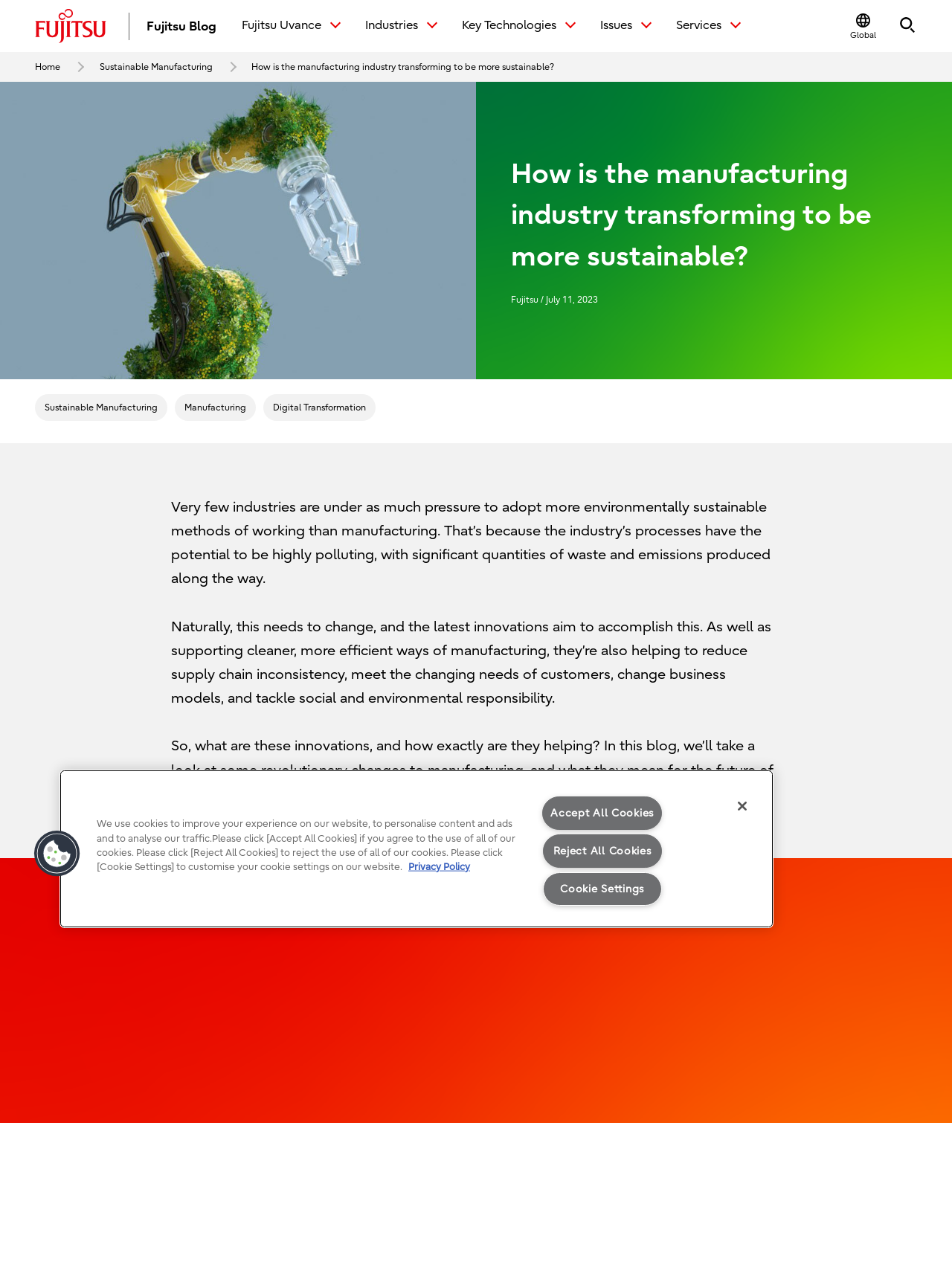Please indicate the bounding box coordinates of the element's region to be clicked to achieve the instruction: "Go to the Home page". Provide the coordinates as four float numbers between 0 and 1, i.e., [left, top, right, bottom].

[0.037, 0.046, 0.087, 0.058]